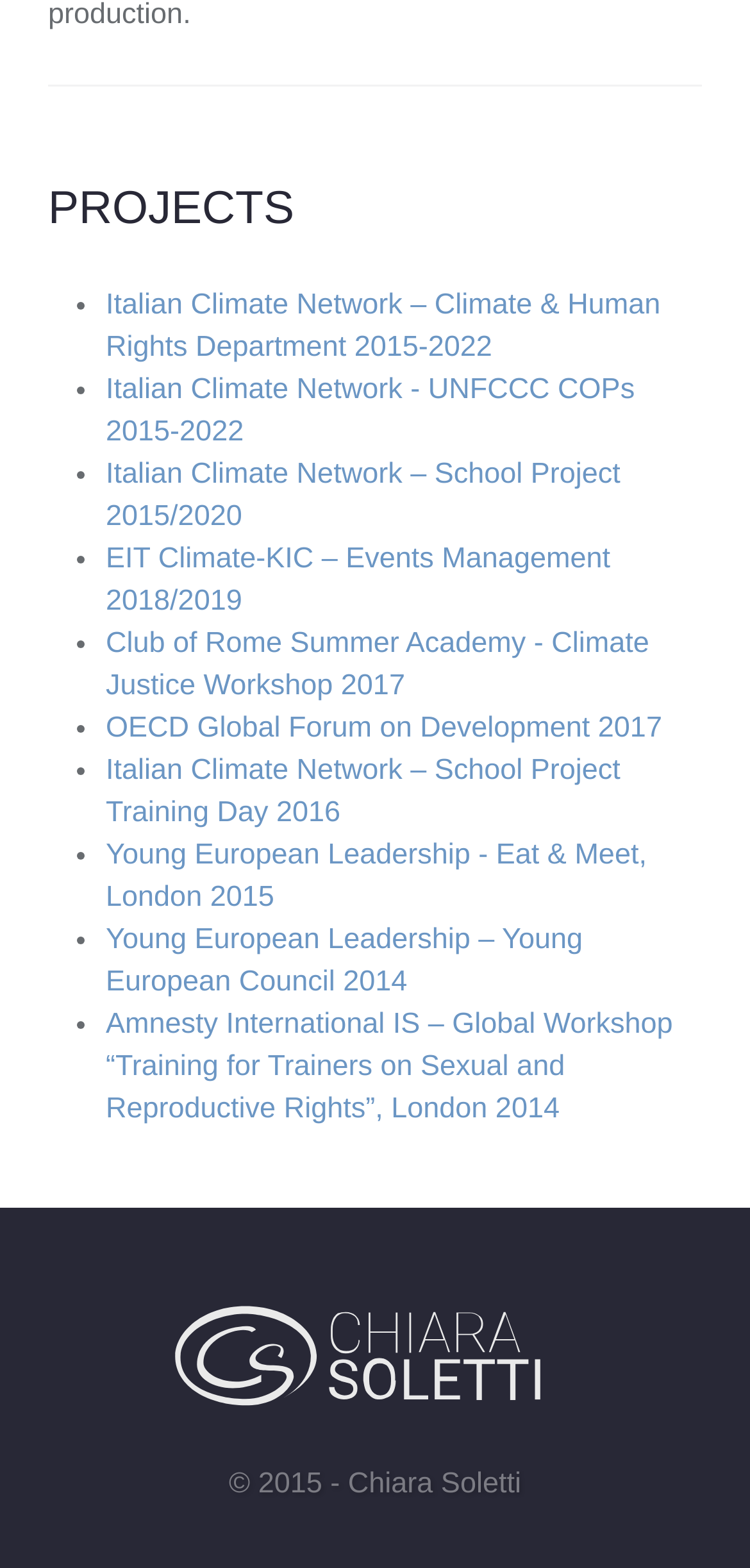Identify the bounding box coordinates of the clickable section necessary to follow the following instruction: "Read about foundation problems". The coordinates should be presented as four float numbers from 0 to 1, i.e., [left, top, right, bottom].

None